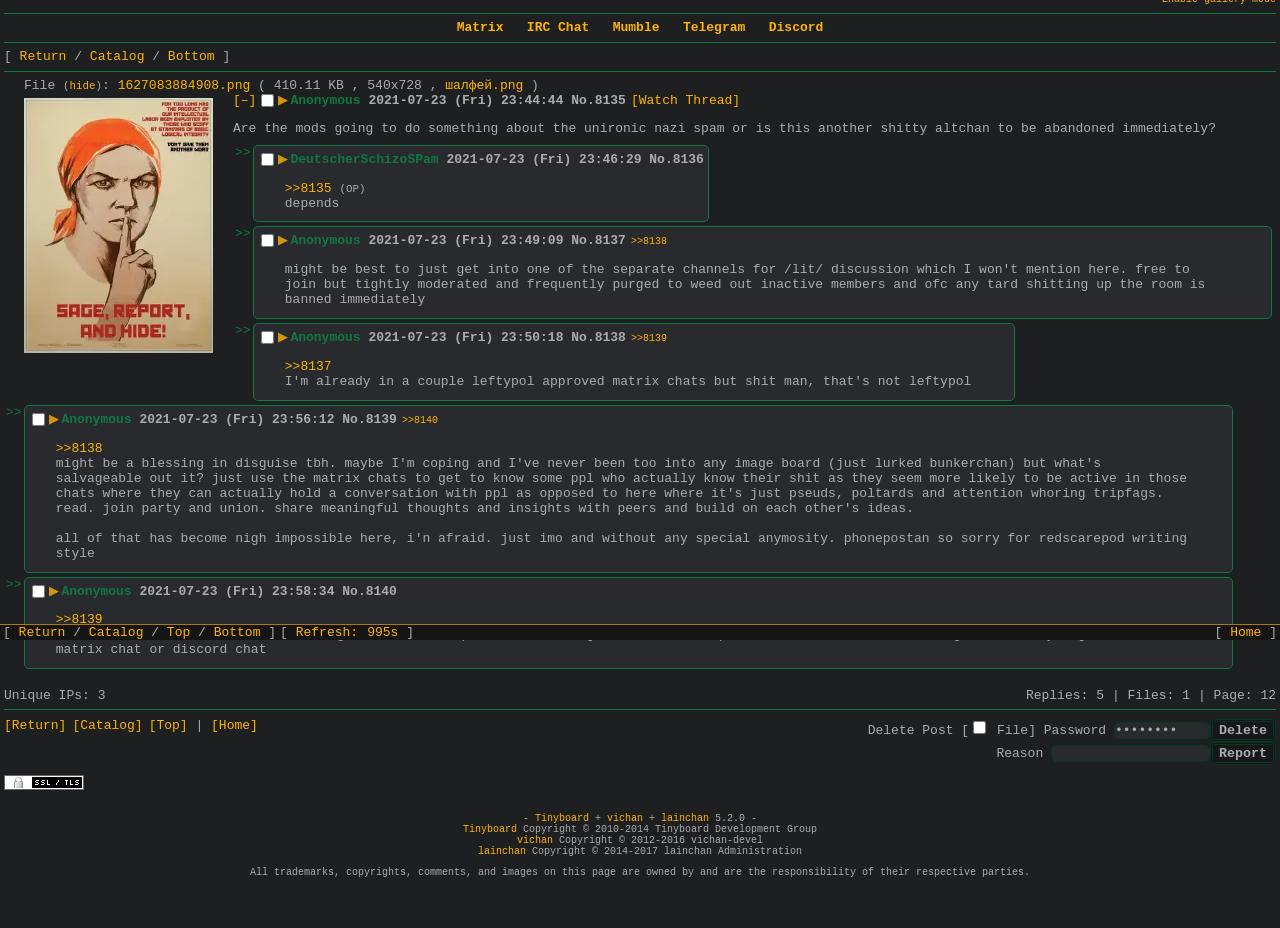Please find the bounding box coordinates in the format (top-left x, top-left y, bottom-right x, bottom-right y) for the given element description. Ensure the coordinates are floating point numbers between 0 and 1. Description: alt="SSL Secure"

[0.003, 0.843, 0.066, 0.855]